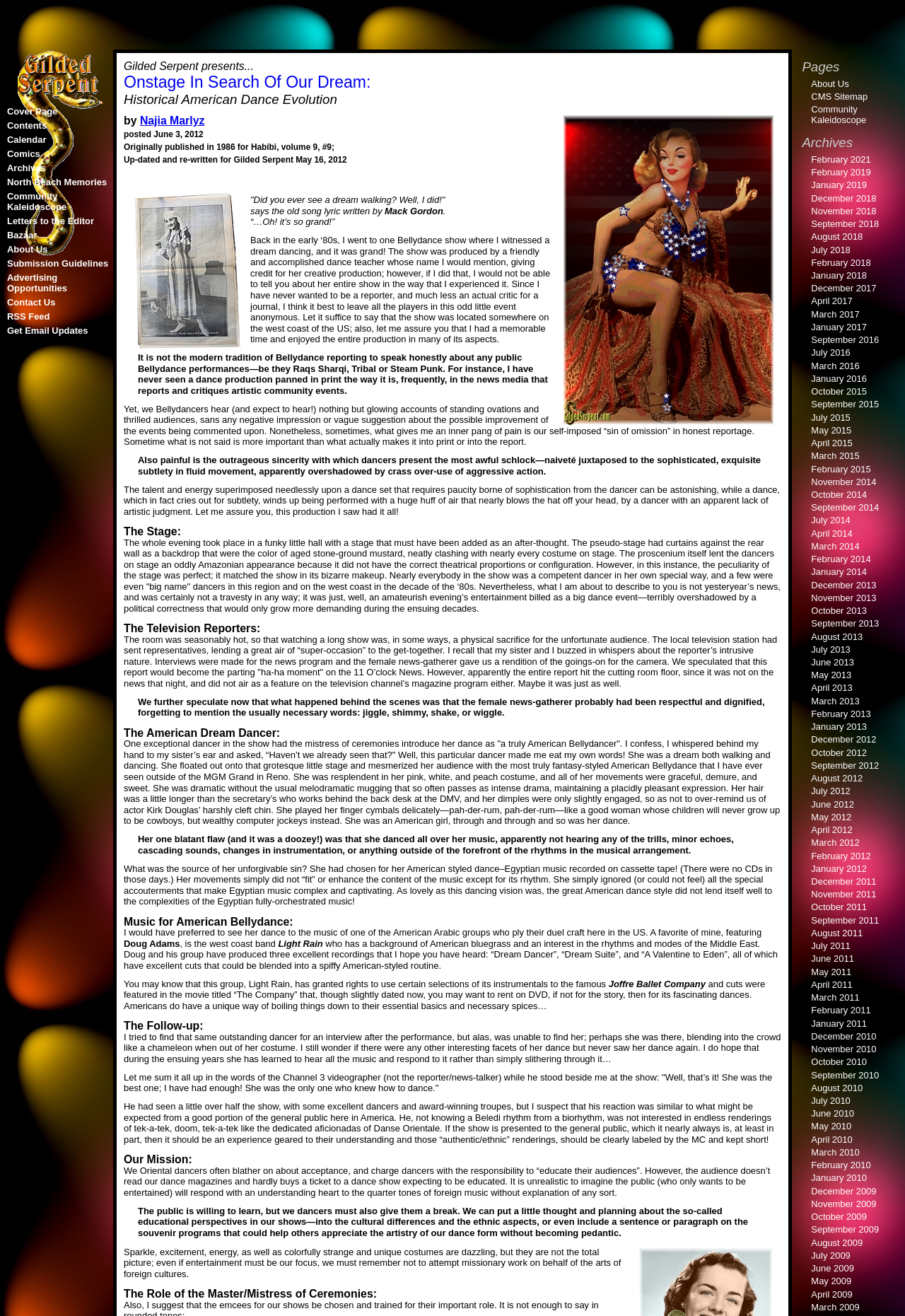Provide a brief response in the form of a single word or phrase:
What is the name of the band mentioned in the blog post?

Light Rain